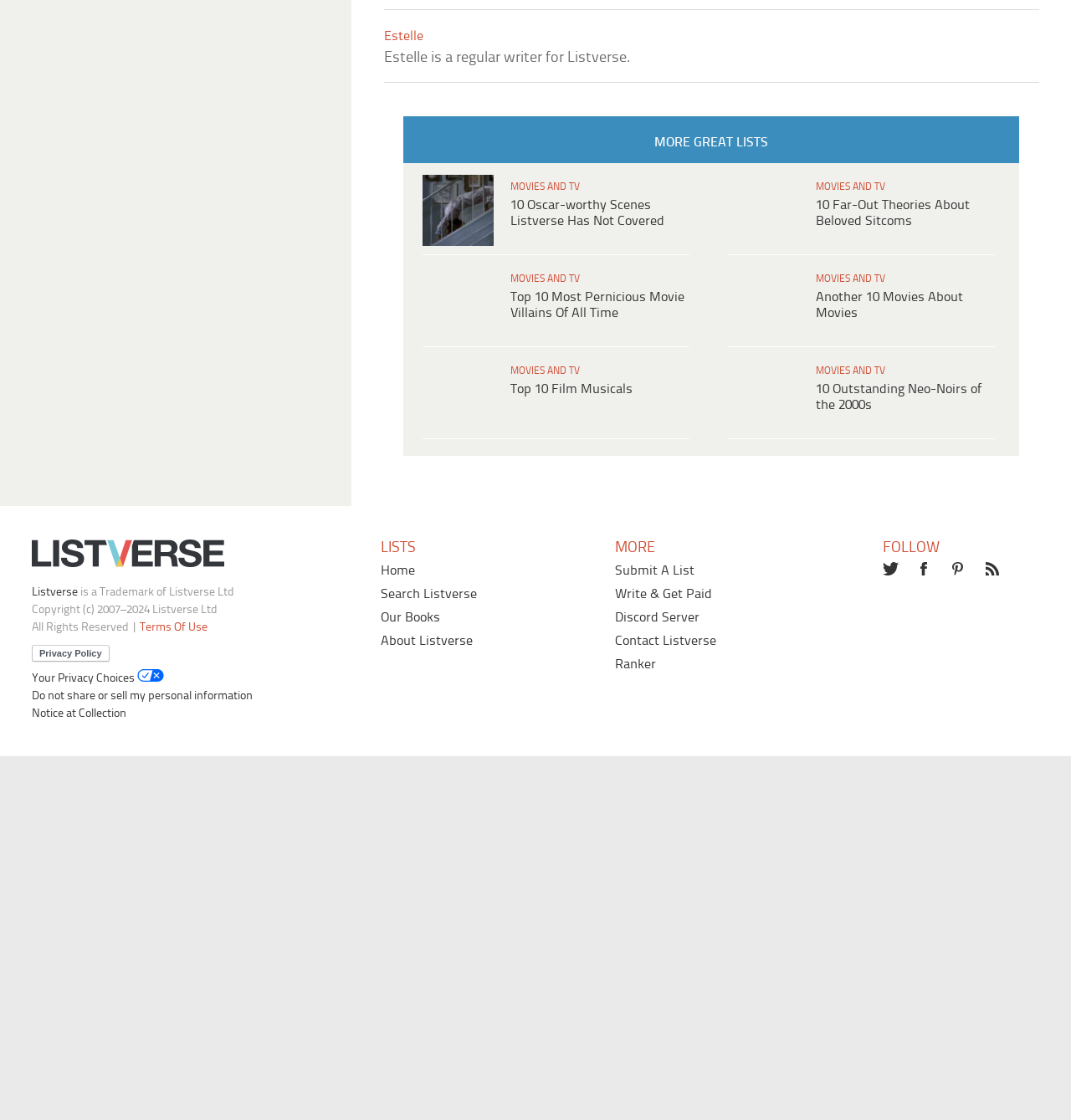Indicate the bounding box coordinates of the clickable region to achieve the following instruction: "Share on WhatsApp."

[0.524, 0.366, 0.579, 0.393]